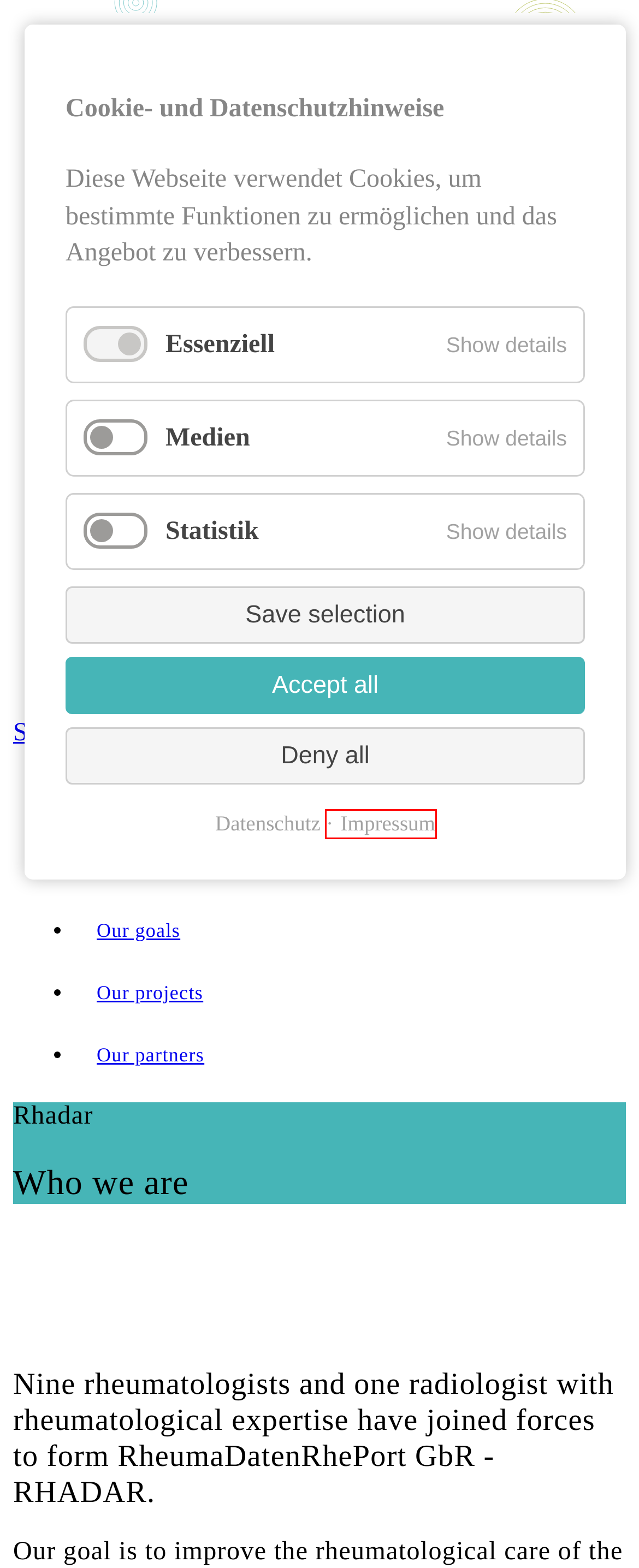Analyze the screenshot of a webpage with a red bounding box and select the webpage description that most accurately describes the new page resulting from clicking the element inside the red box. Here are the candidates:
A. Impressum - Rhadar – RheumaDatenRheport GbR
B. Internistische Rheumatologie - Leitender Arzt
C. Home: Rheumaärzte GmbH MVZ für ambulante Rheumatologie
D. Praxis Osnabrück » rheumapraxis an der hase
E. Rheumatologie München - MVZ für Rheumatologie
F. Startseite | pgrn.de
G. Datenschutz - Rhadar – RheumaDatenRheport GbR
H. RhePort.de

A